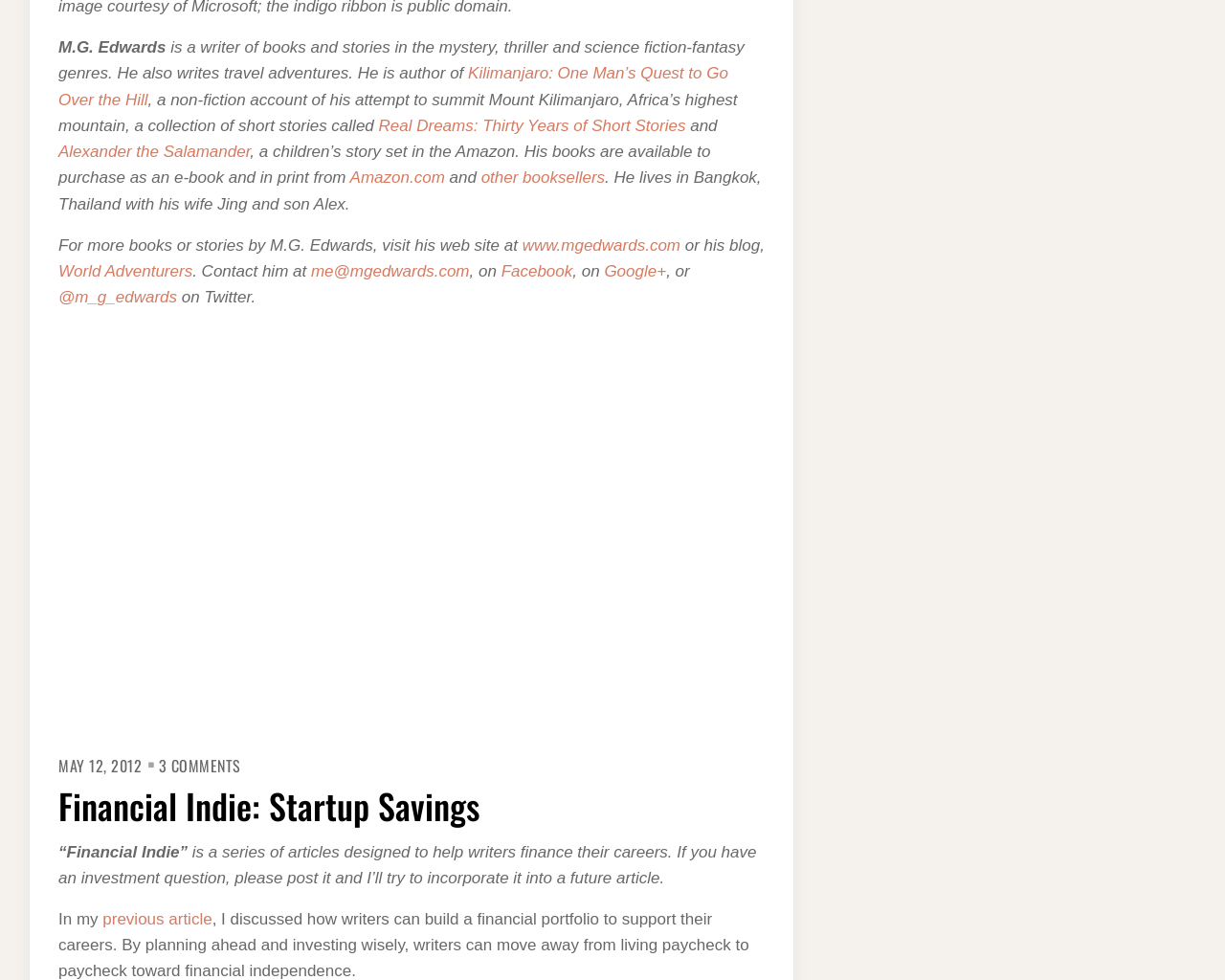Can you provide the bounding box coordinates for the element that should be clicked to implement the instruction: "visit M.G. Edwards' website"?

[0.426, 0.241, 0.555, 0.26]